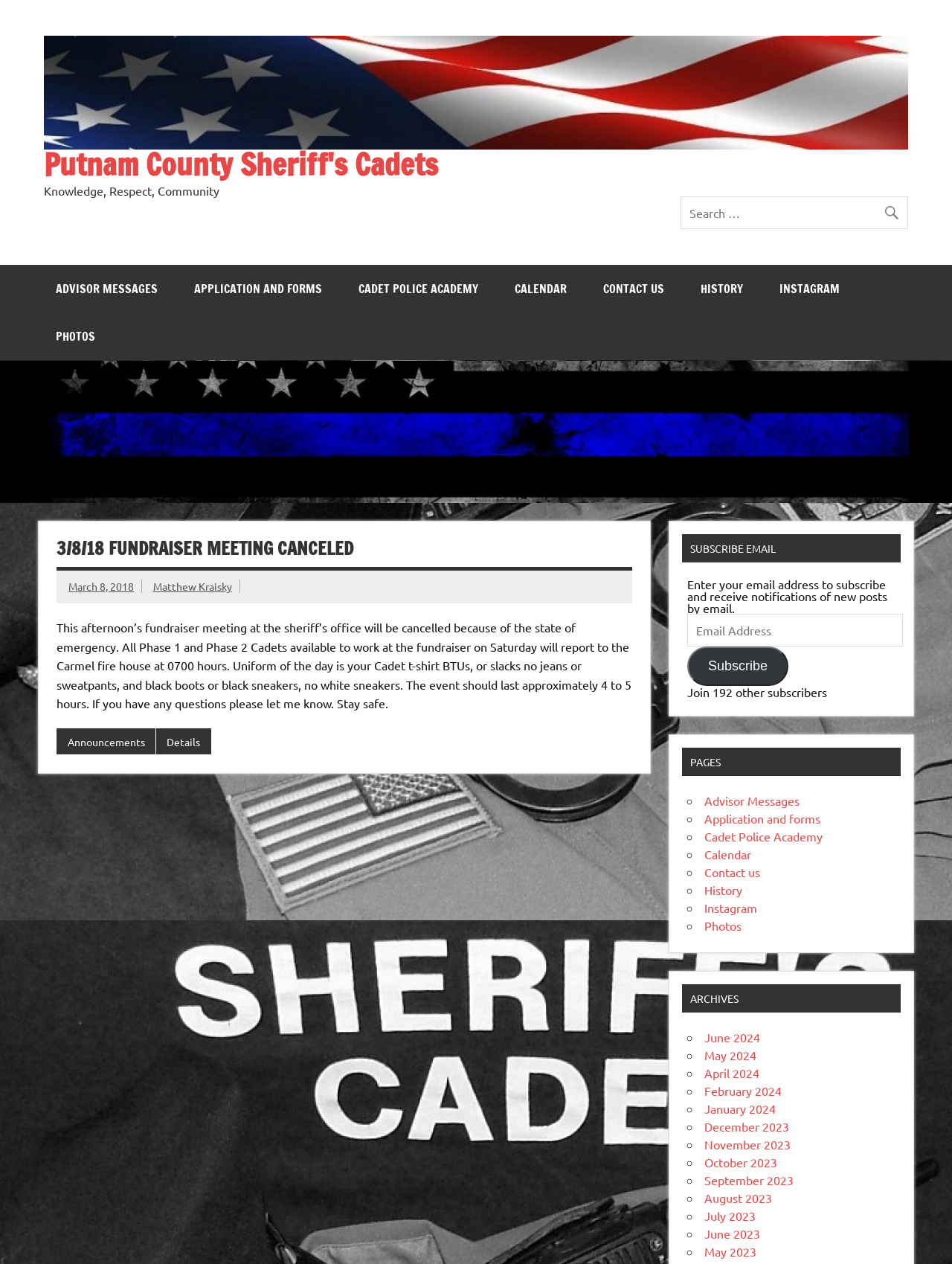What is the purpose of the fundraiser meeting?
Please ensure your answer to the question is detailed and covers all necessary aspects.

The purpose of the fundraiser meeting can be inferred from the text, which states that 'All Phase 1 and Phase 2 Cadets available to work at the fundraiser on Saturday will report to the Carmel fire house at 0700 hours.' This suggests that the purpose of the meeting is for the cadets to work at the fundraiser.